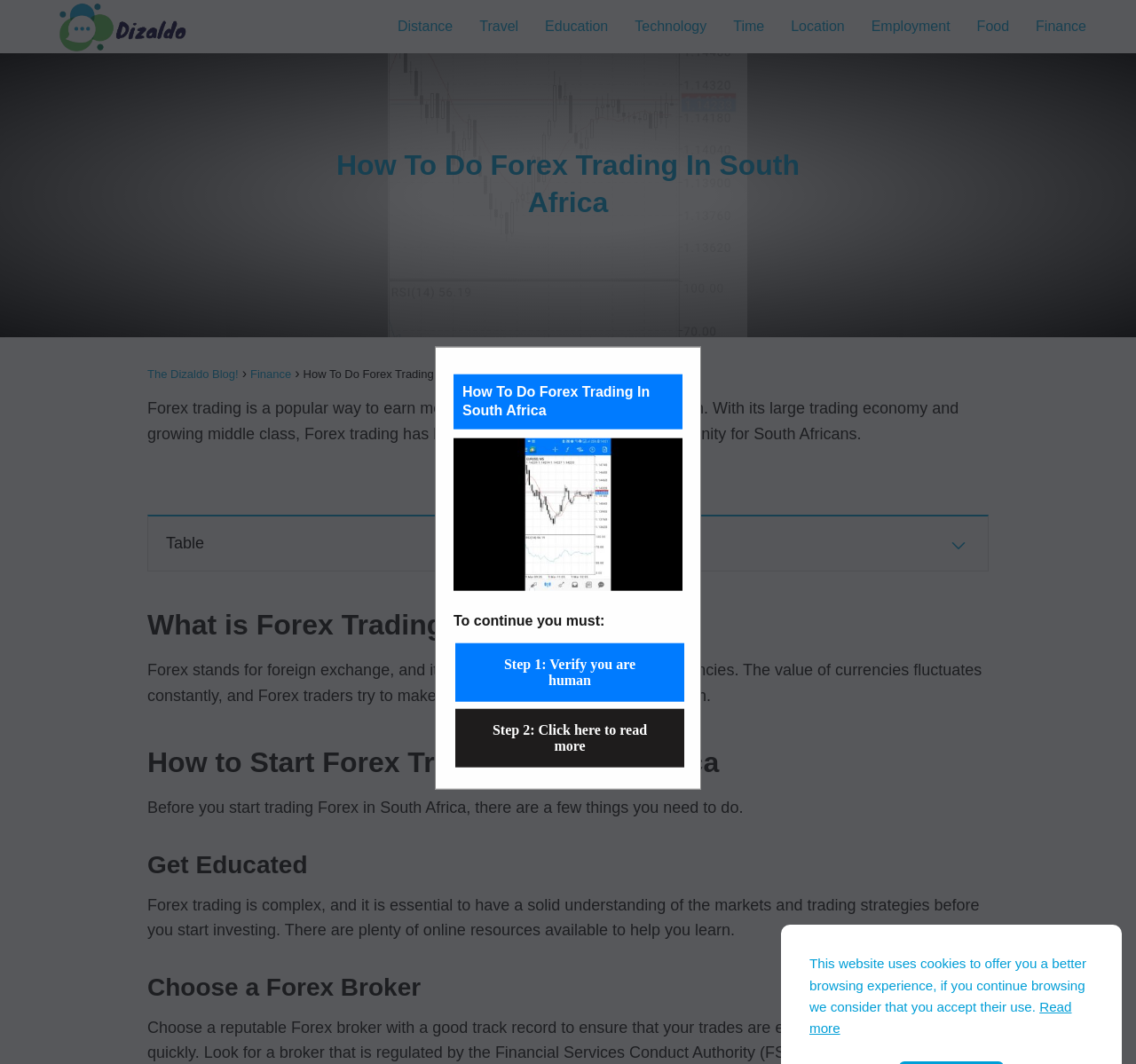What is the topic of the webpage?
Using the visual information, reply with a single word or short phrase.

Forex trading in South Africa